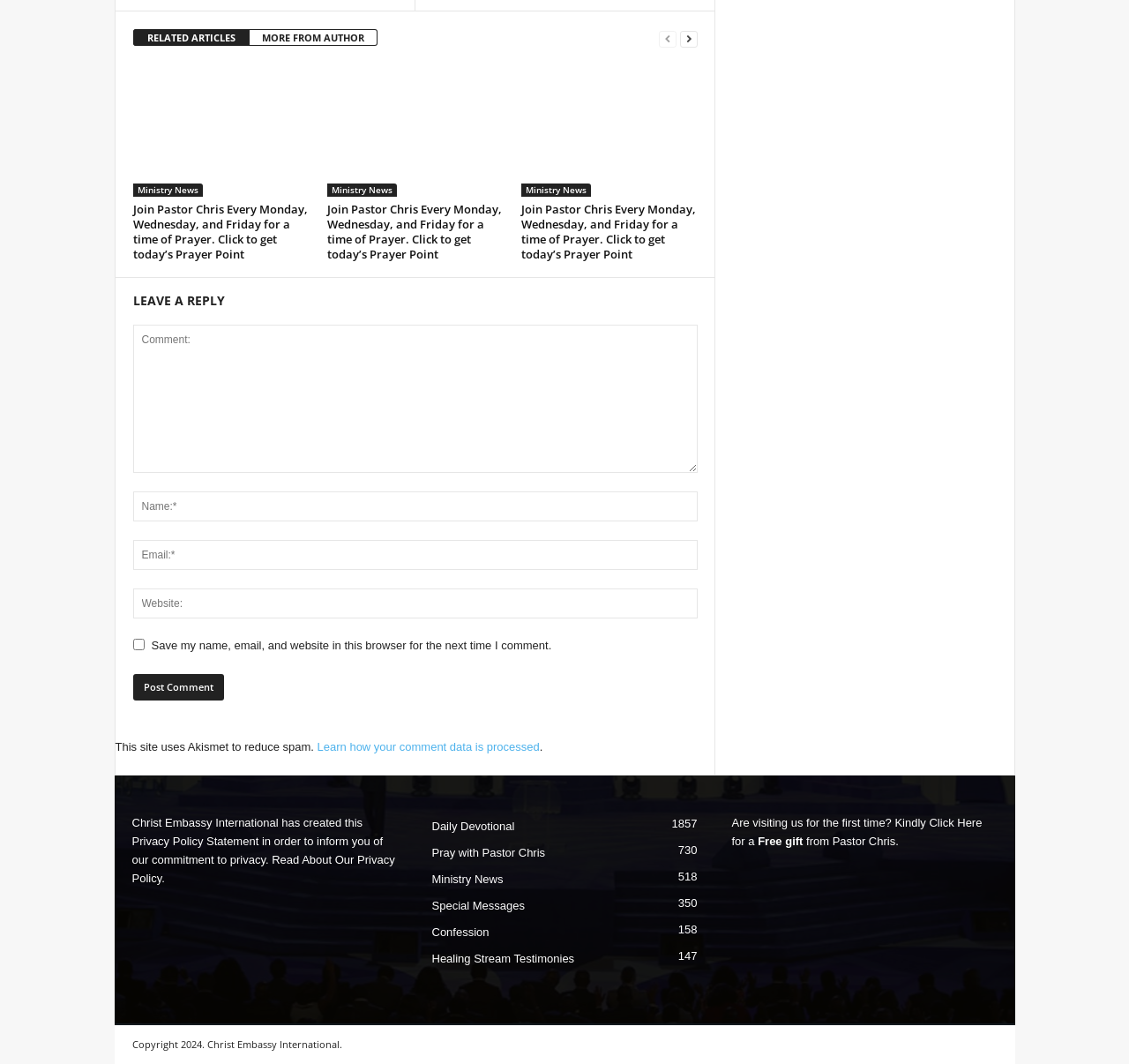What is the topic of the related articles?
Using the visual information, reply with a single word or short phrase.

Ministry News